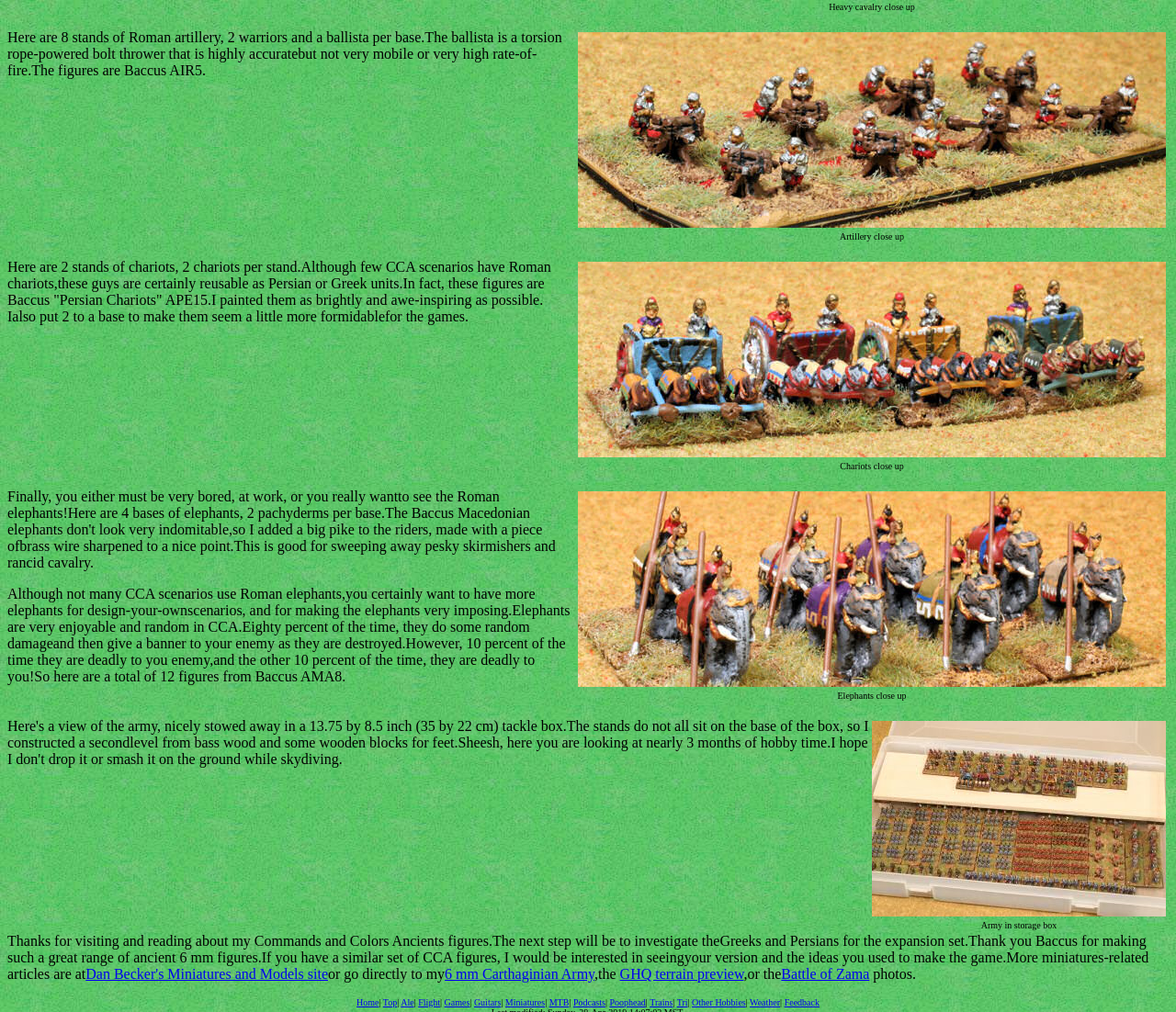Determine the bounding box coordinates for the UI element matching this description: "6 mm Carthaginian Army".

[0.378, 0.955, 0.505, 0.97]